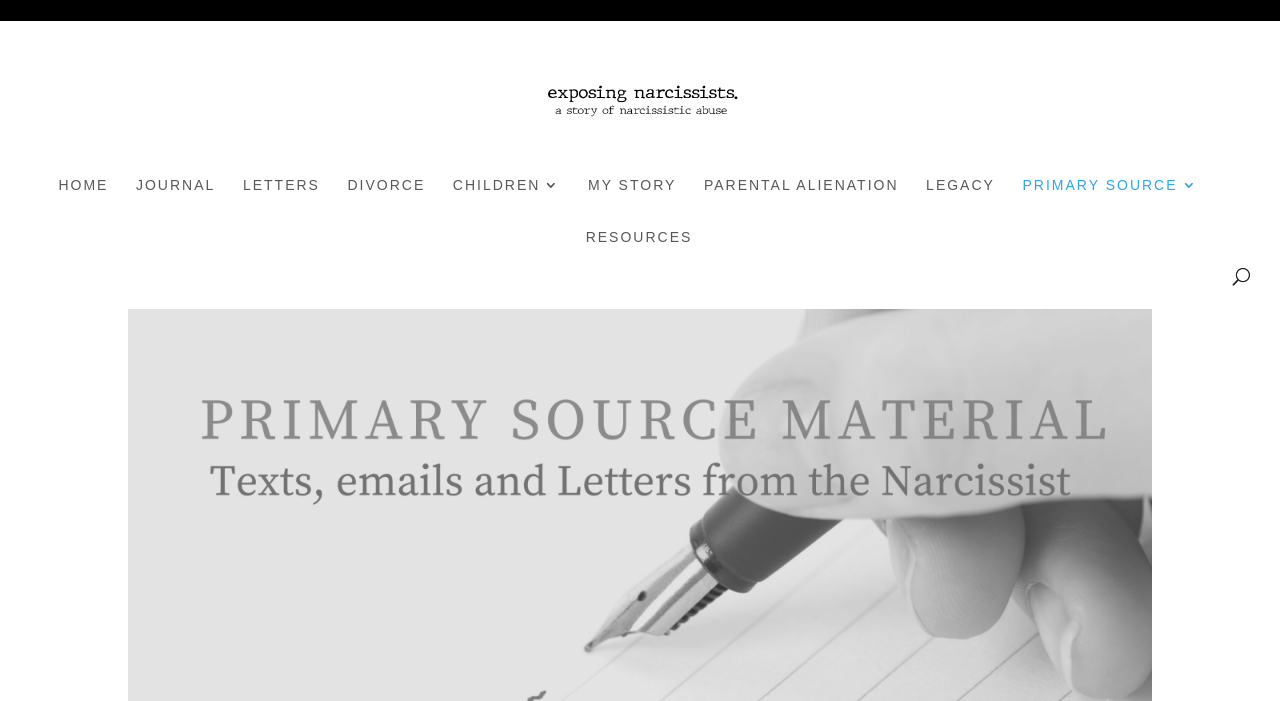What is the first menu item?
Using the image as a reference, answer the question with a short word or phrase.

HOME